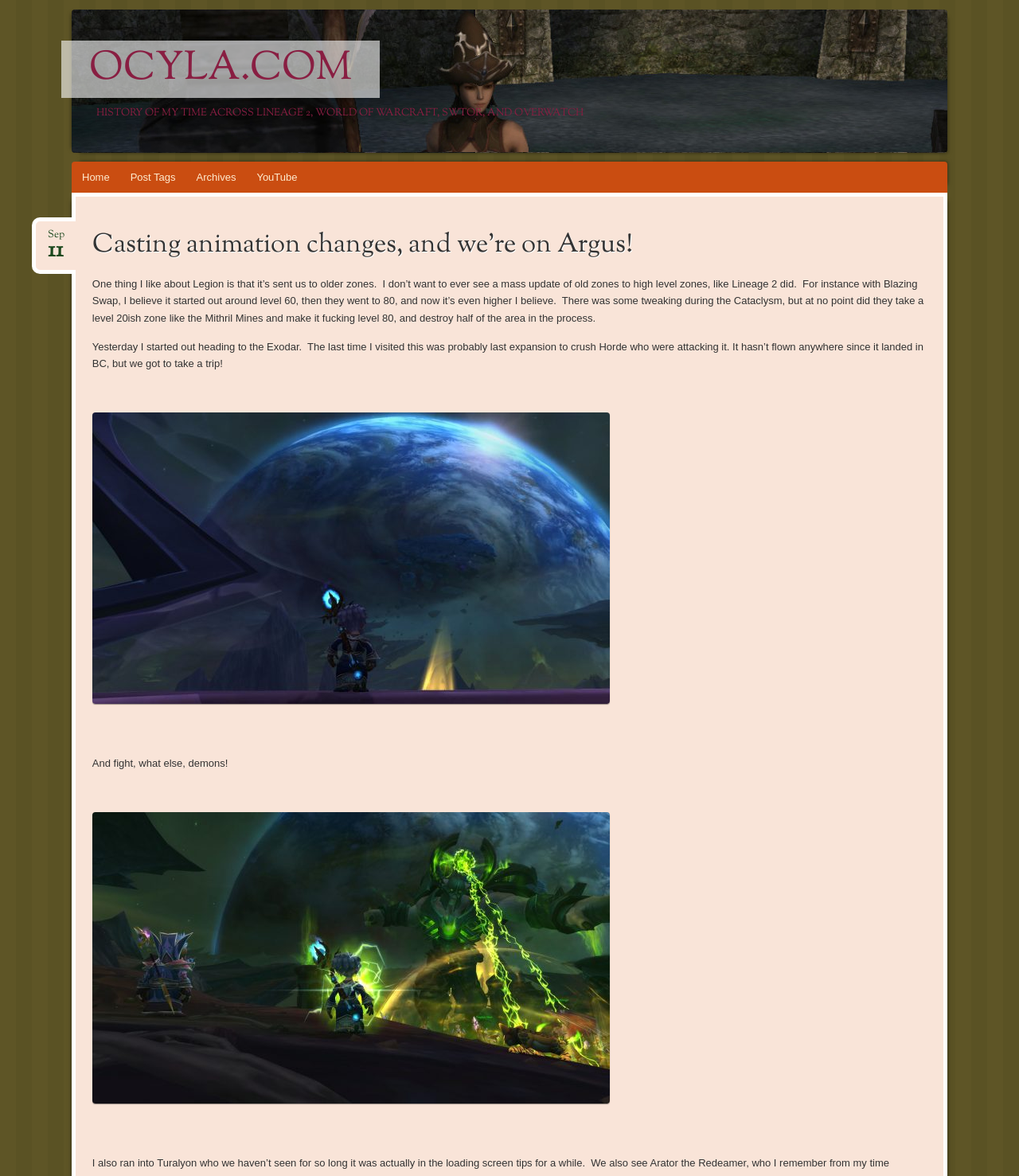Give a one-word or one-phrase response to the question:
What is the date of the blog post?

Sep 11